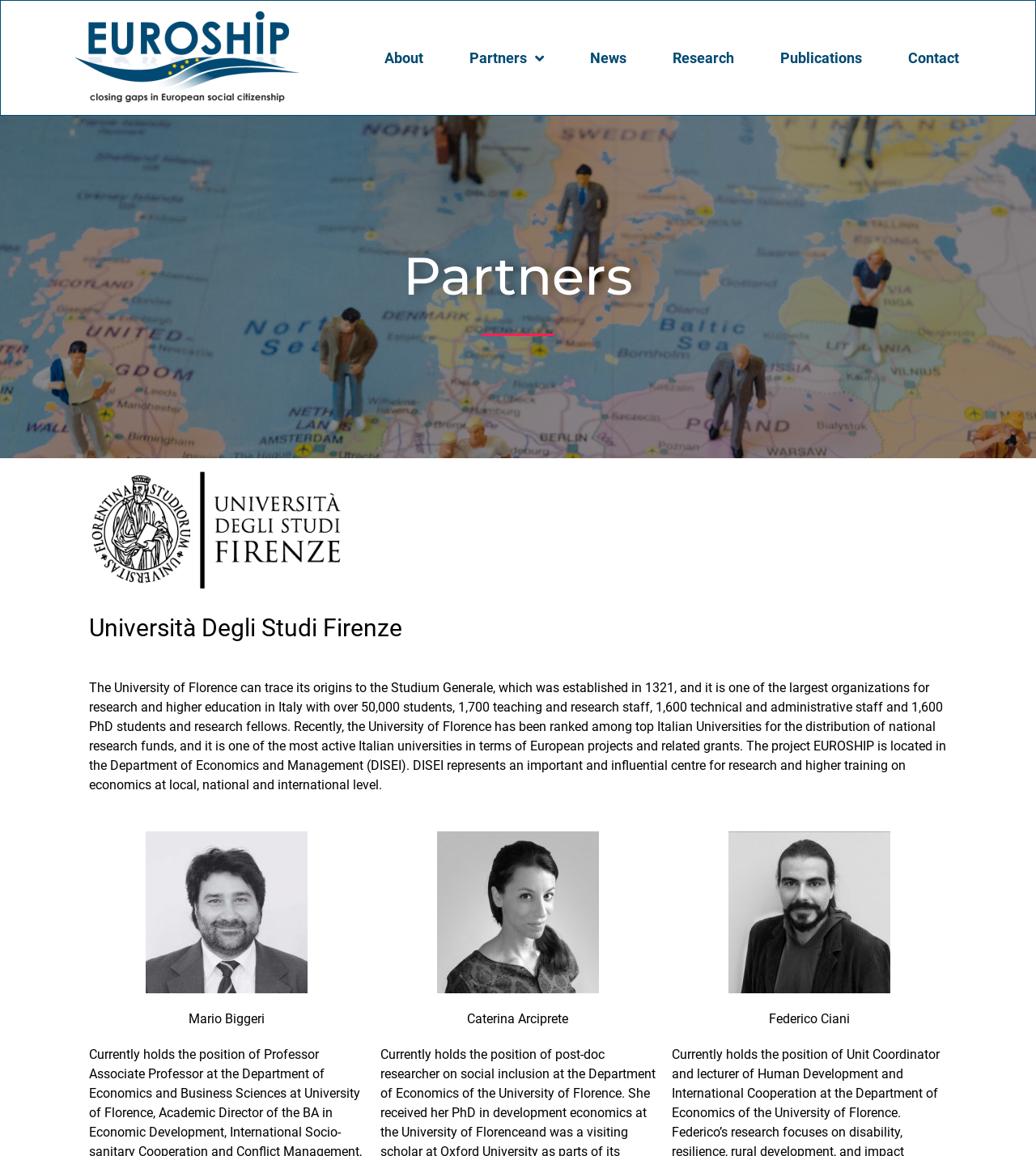Reply to the question below using a single word or brief phrase:
What is the name of the person in the first image?

Mario Biggeri